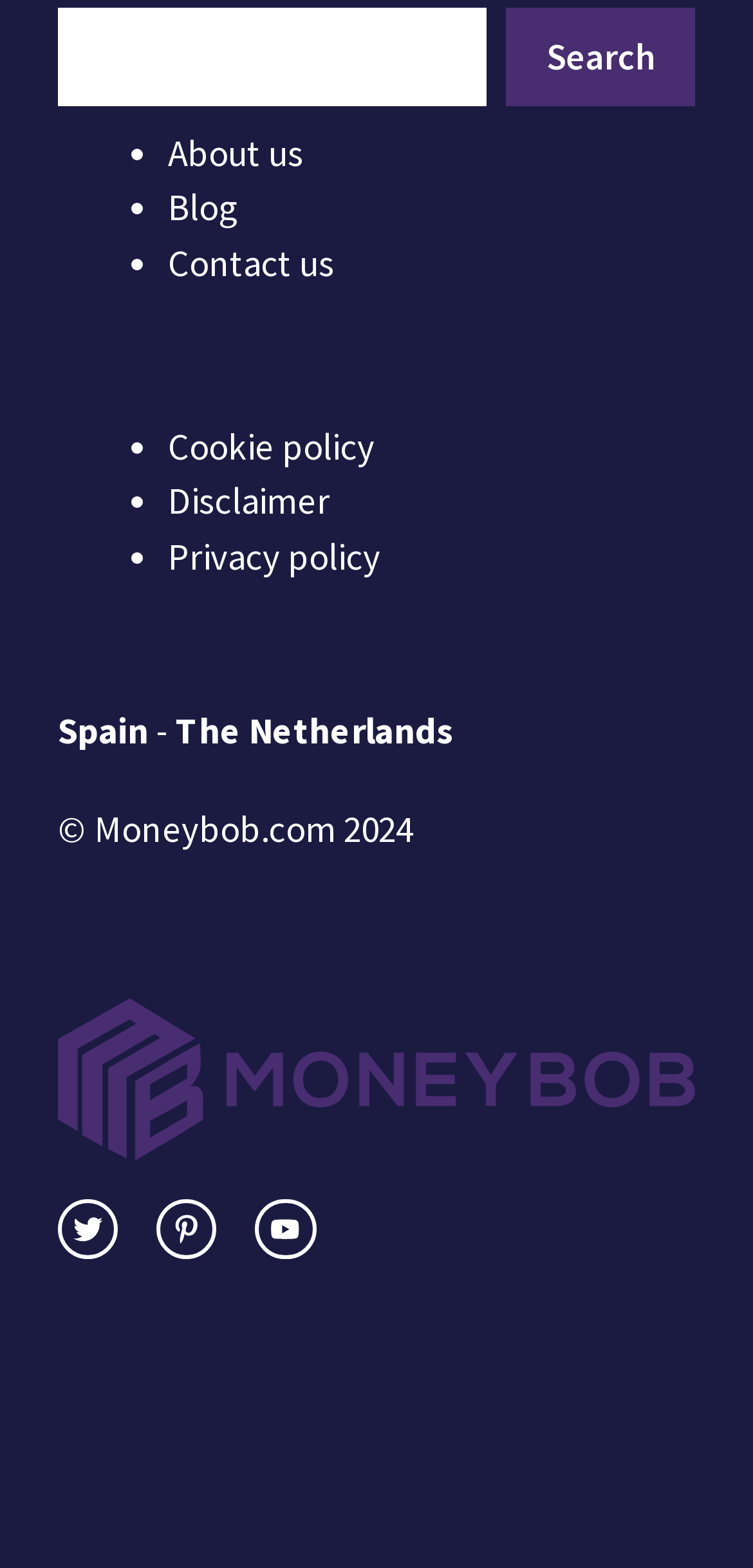Given the following UI element description: "Disclaimer", find the bounding box coordinates in the webpage screenshot.

[0.223, 0.304, 0.438, 0.334]